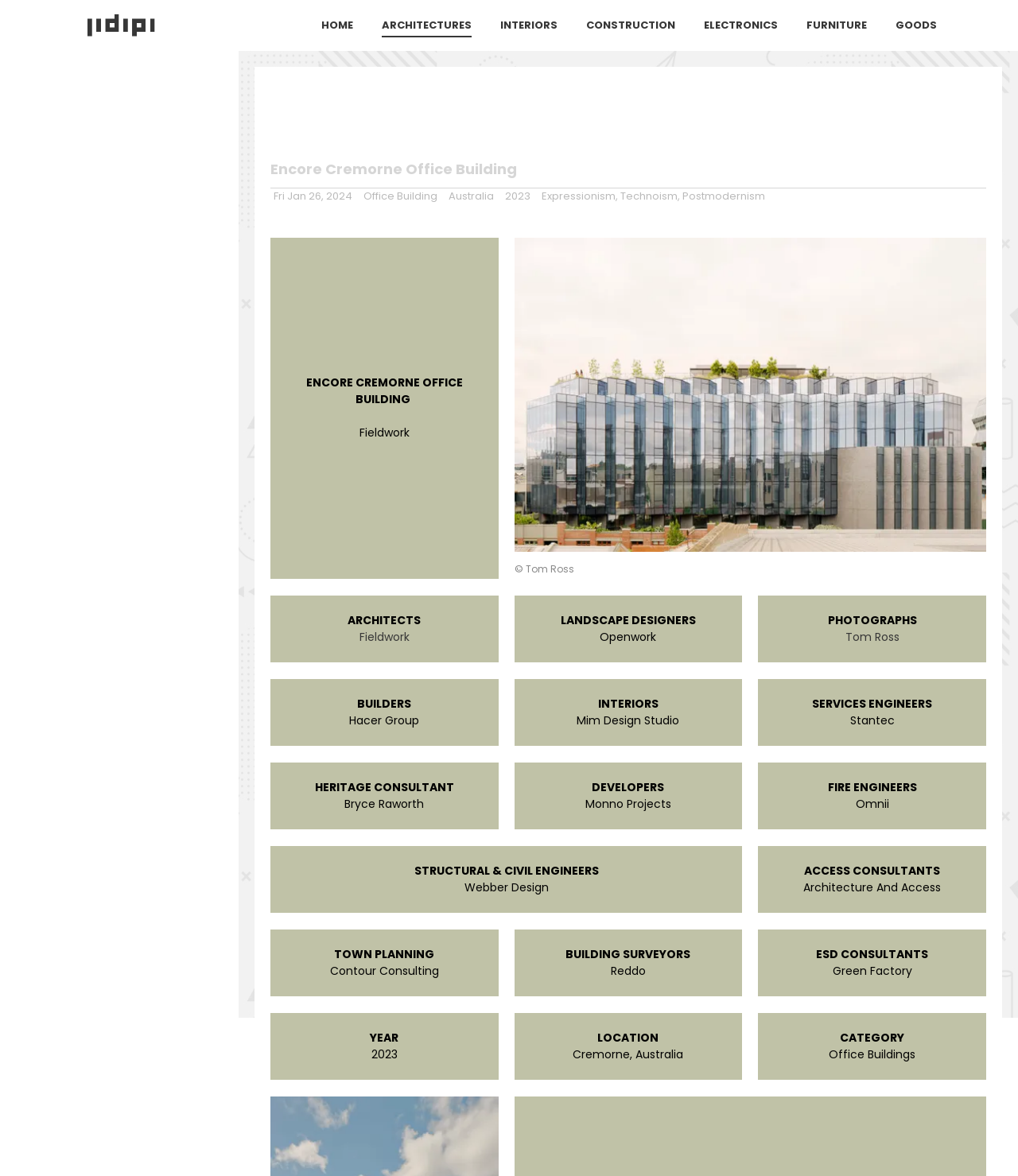Please identify the bounding box coordinates of the element I need to click to follow this instruction: "Check the photographer".

[0.83, 0.535, 0.883, 0.548]